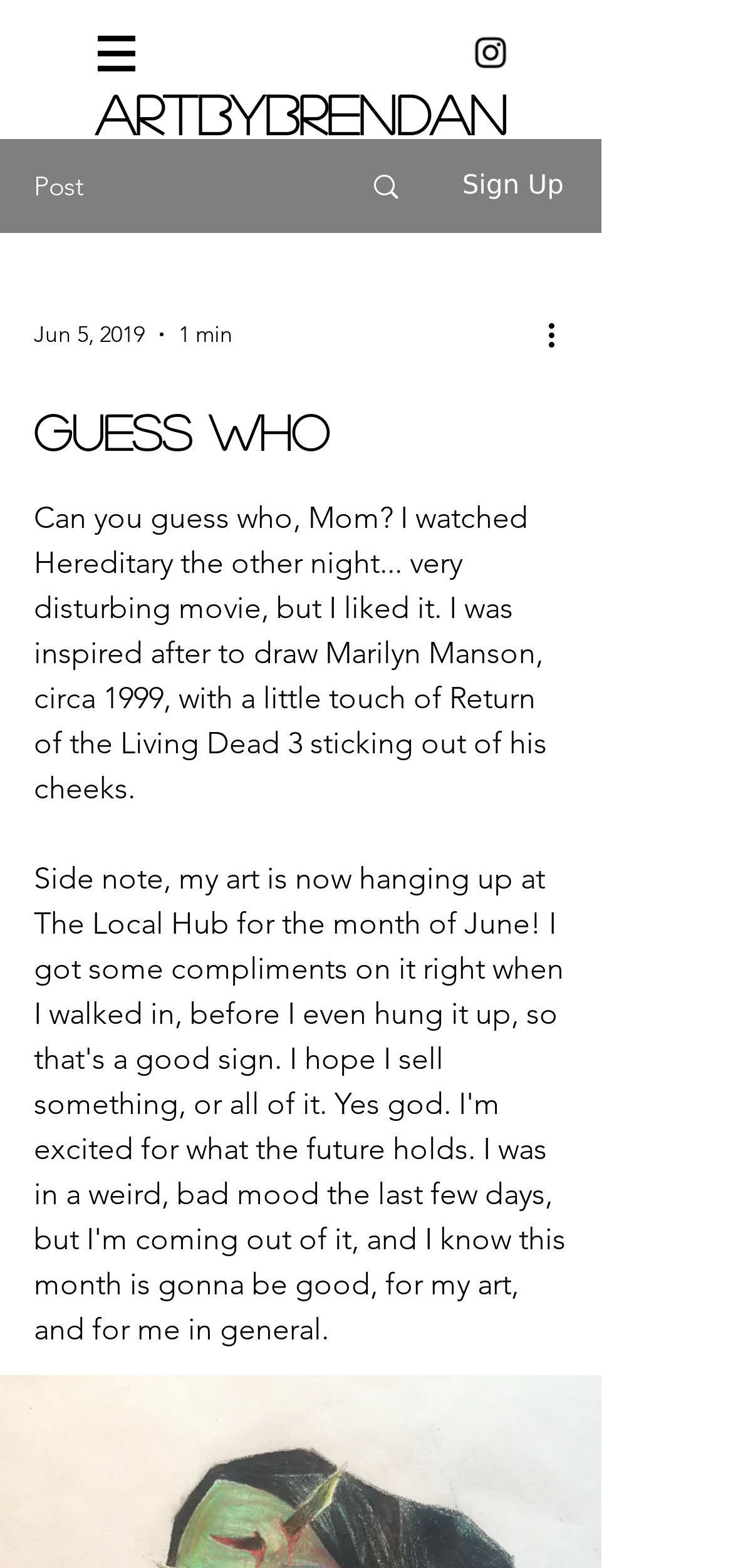Identify the bounding box coordinates for the UI element described as: "0".

[0.051, 0.036, 0.146, 0.055]